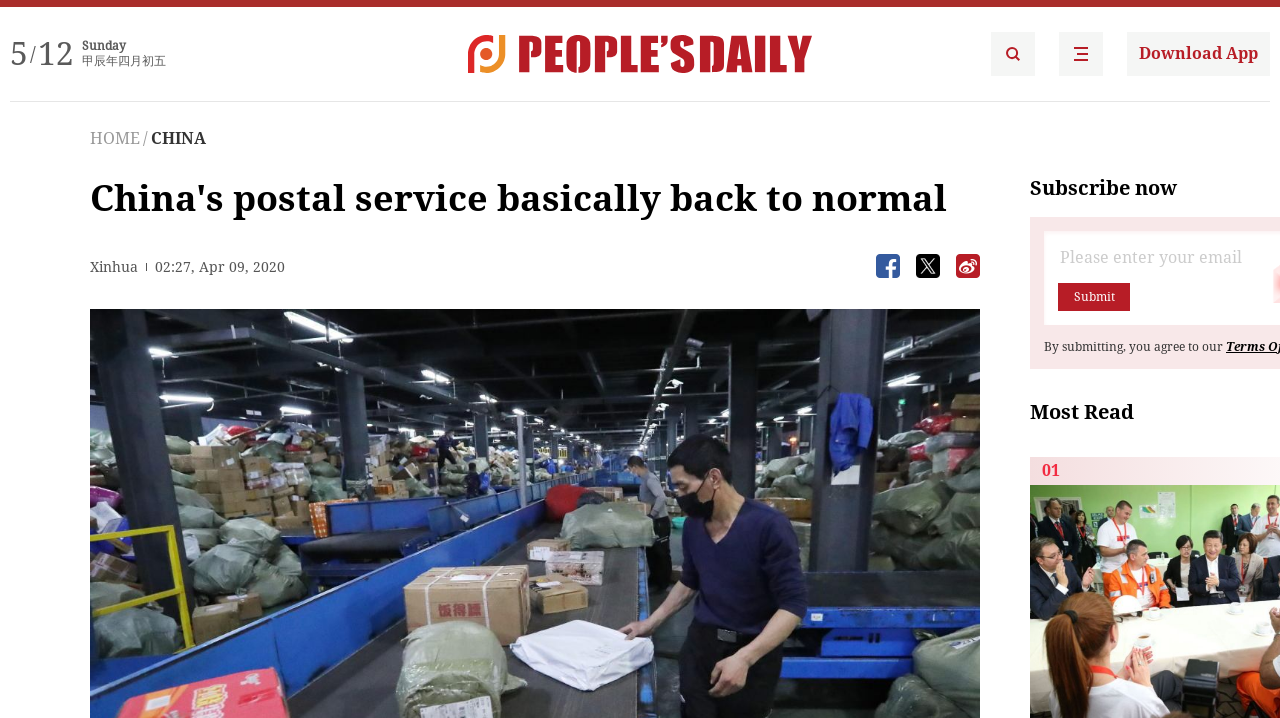What is the date shown on the webpage?
Please provide a comprehensive and detailed answer to the question.

The date can be found in the text '02:27, Apr 09, 2020' which is located below the 'Xinhua' text.